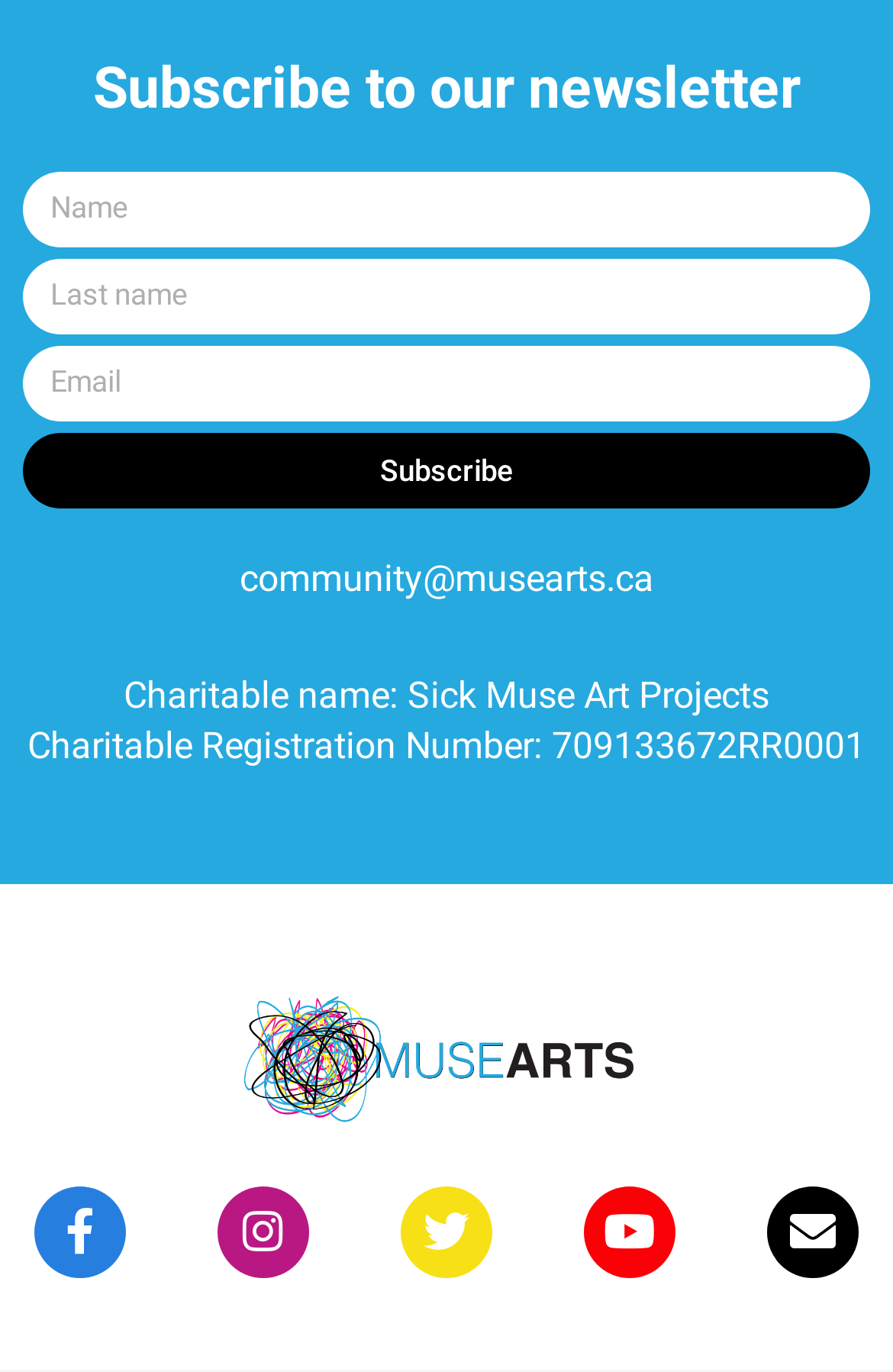Bounding box coordinates are specified in the format (top-left x, top-left y, bottom-right x, bottom-right y). All values are floating point numbers bounded between 0 and 1. Please provide the bounding box coordinate of the region this sentence describes: Youtube

[0.654, 0.864, 0.756, 0.931]